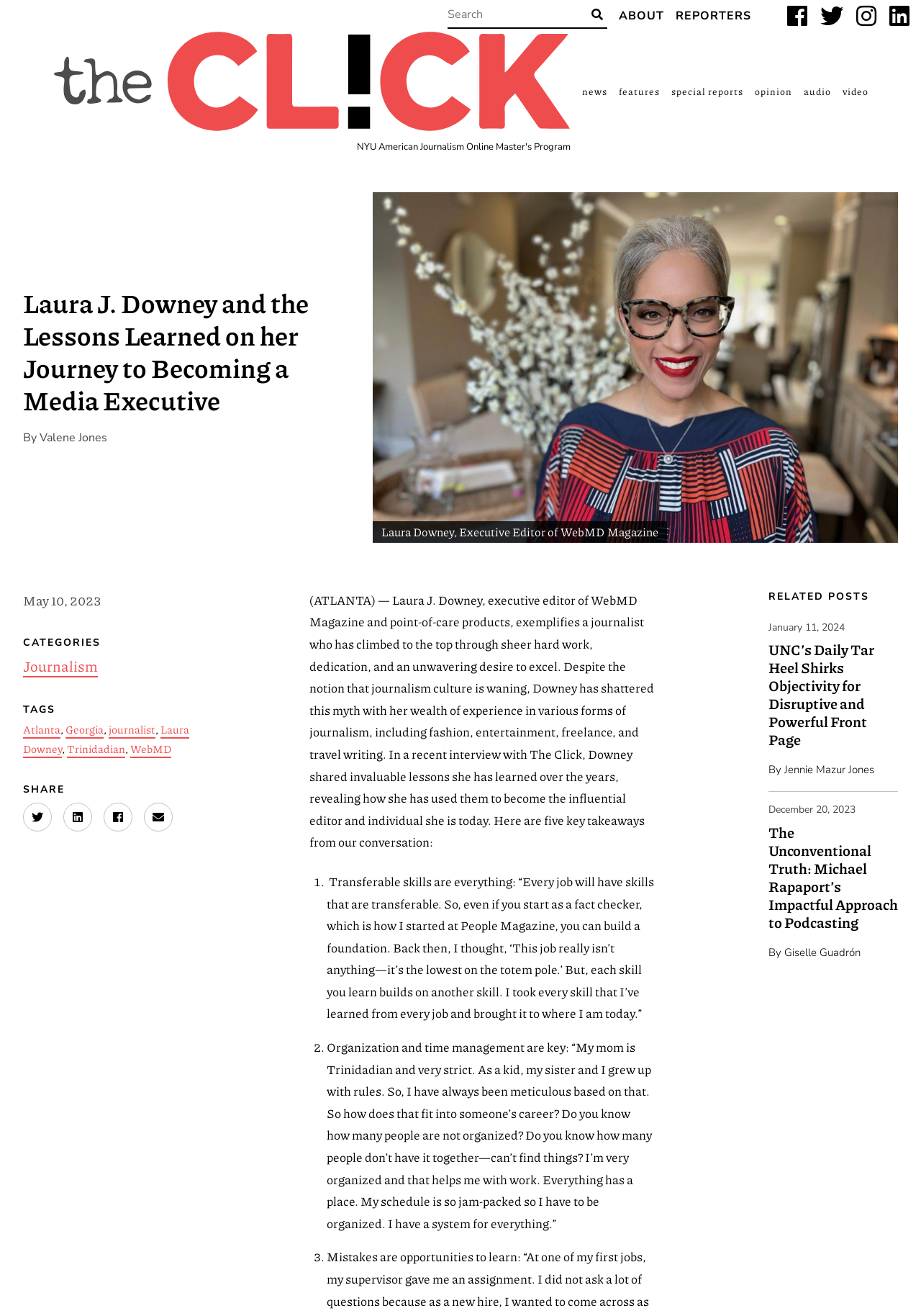What is Laura J. Downey's current job title?
Answer the question with a single word or phrase by looking at the picture.

Executive Editor of WebMD Magazine